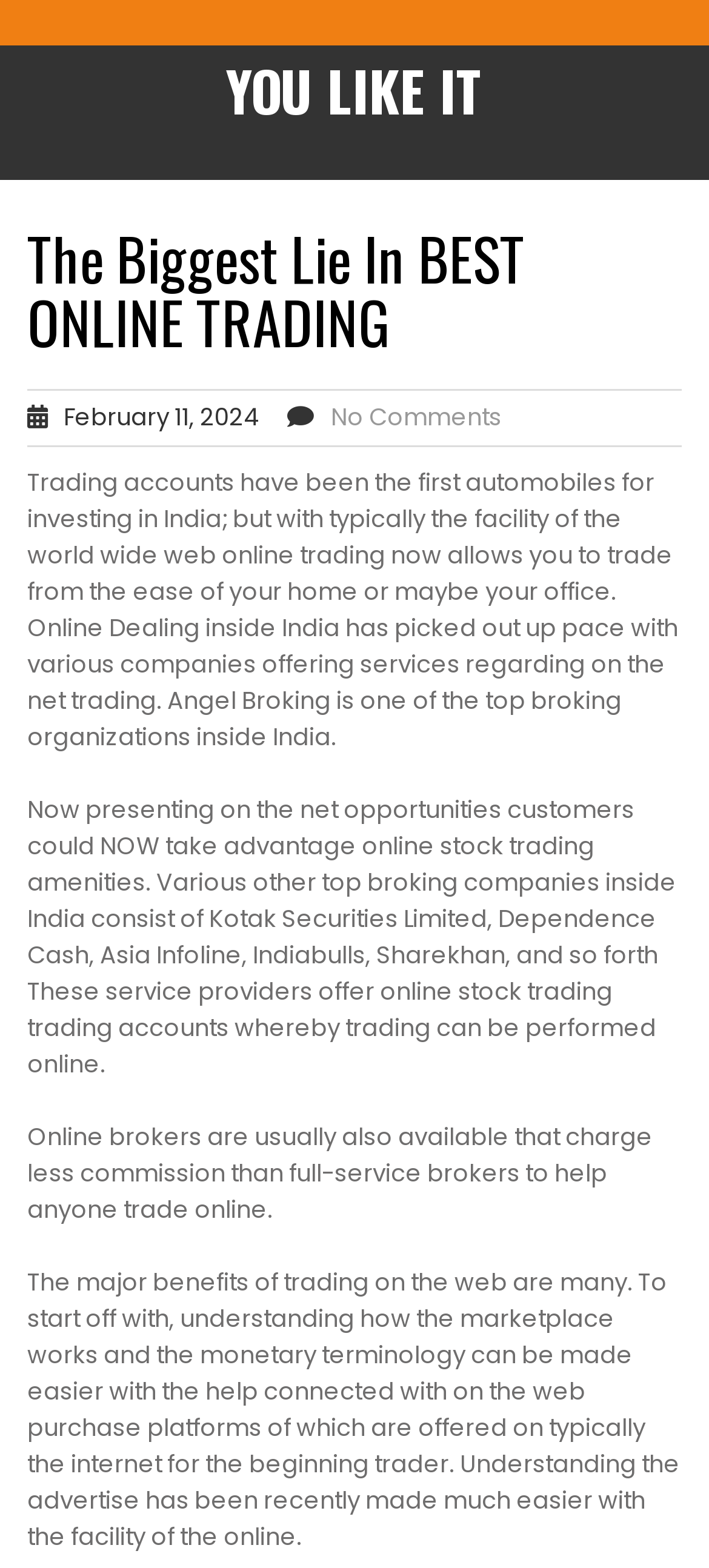Using the format (top-left x, top-left y, bottom-right x, bottom-right y), and given the element description, identify the bounding box coordinates within the screenshot: YOU LIKE IT

[0.318, 0.031, 0.682, 0.083]